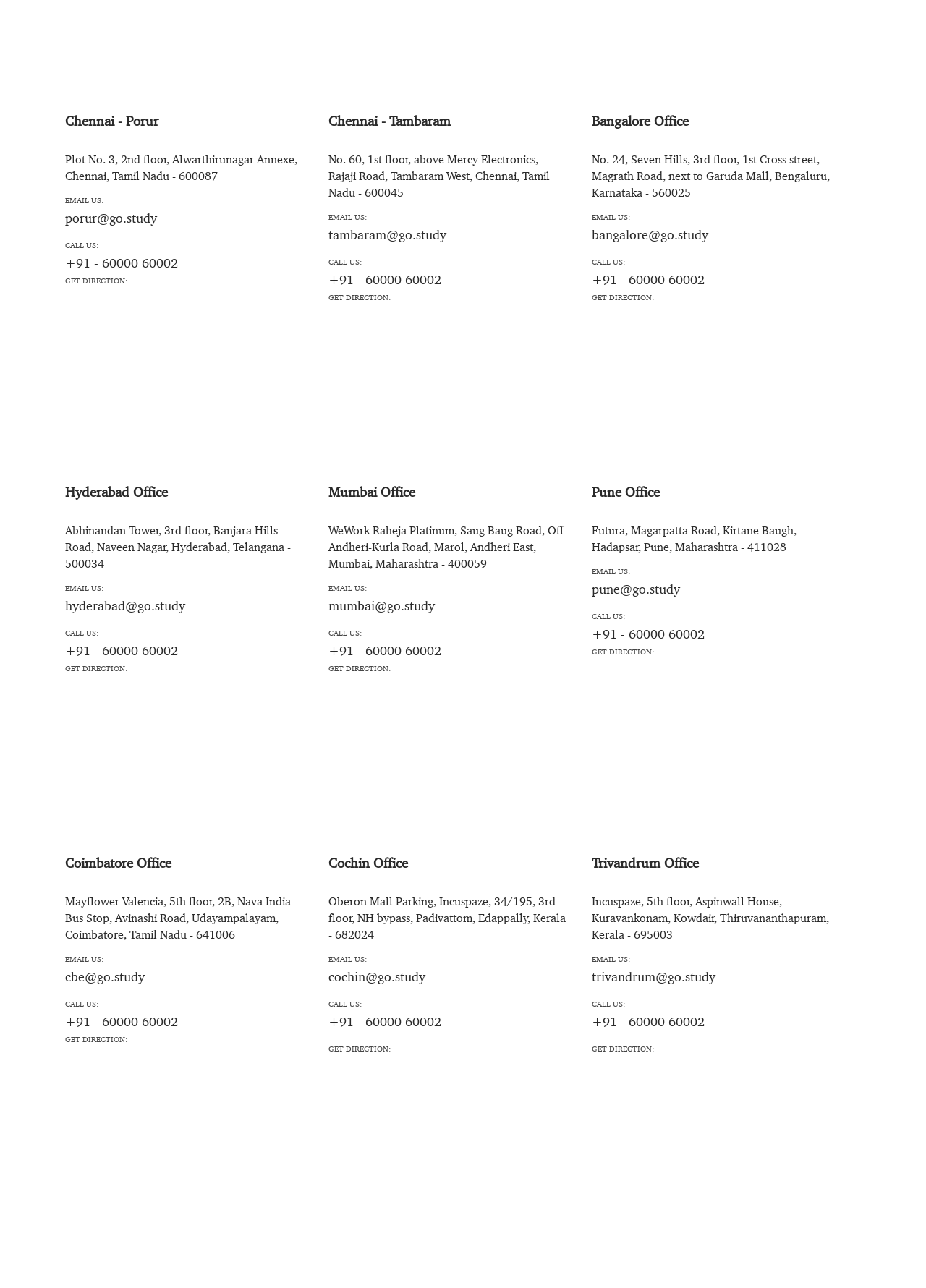What is the email address of Bangalore office?
Please utilize the information in the image to give a detailed response to the question.

I found the email address by looking at the link element under the 'Bangalore Office' heading, which provides the email address to contact the office.